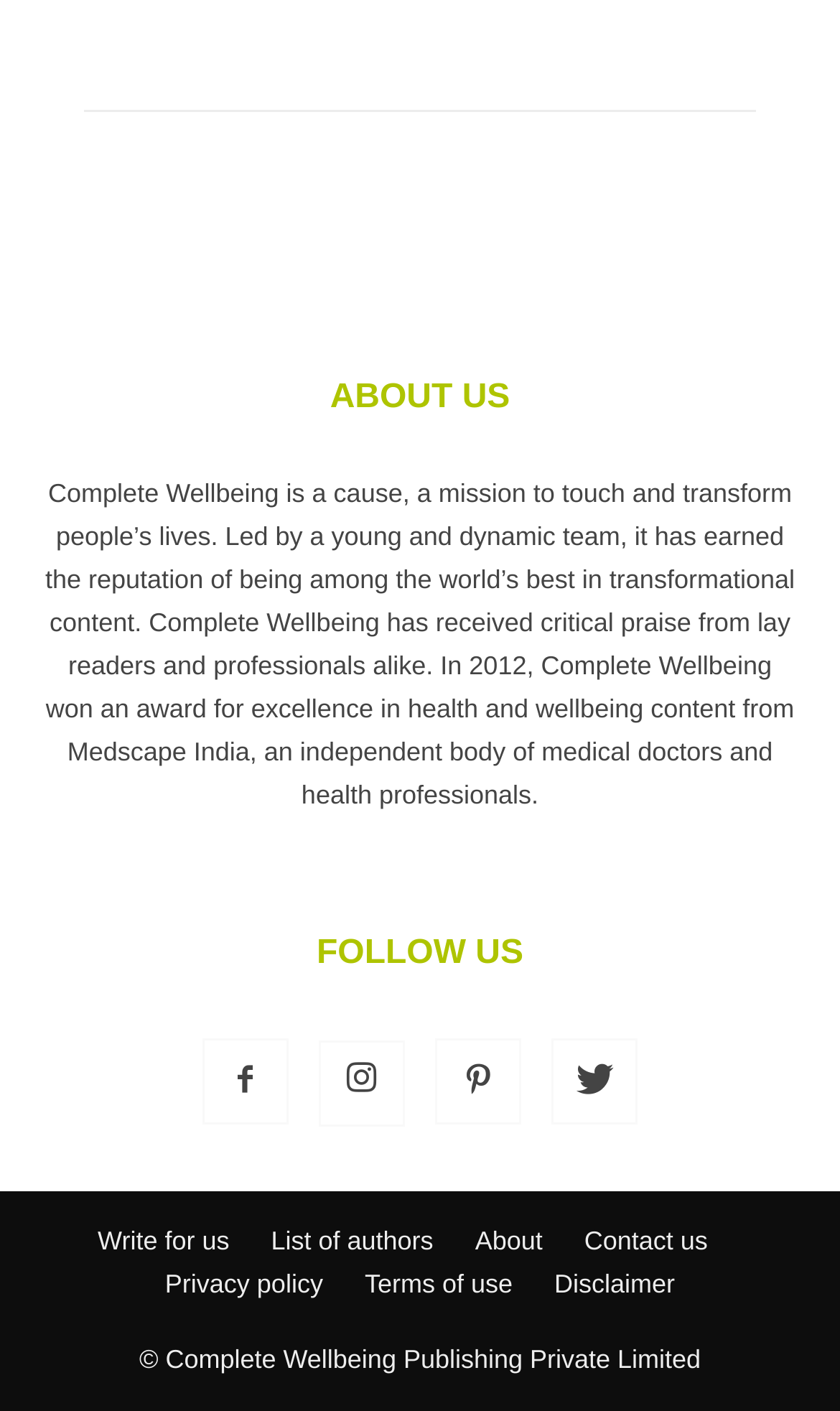Identify the bounding box coordinates of the clickable region to carry out the given instruction: "Contact us".

[0.696, 0.866, 0.843, 0.893]